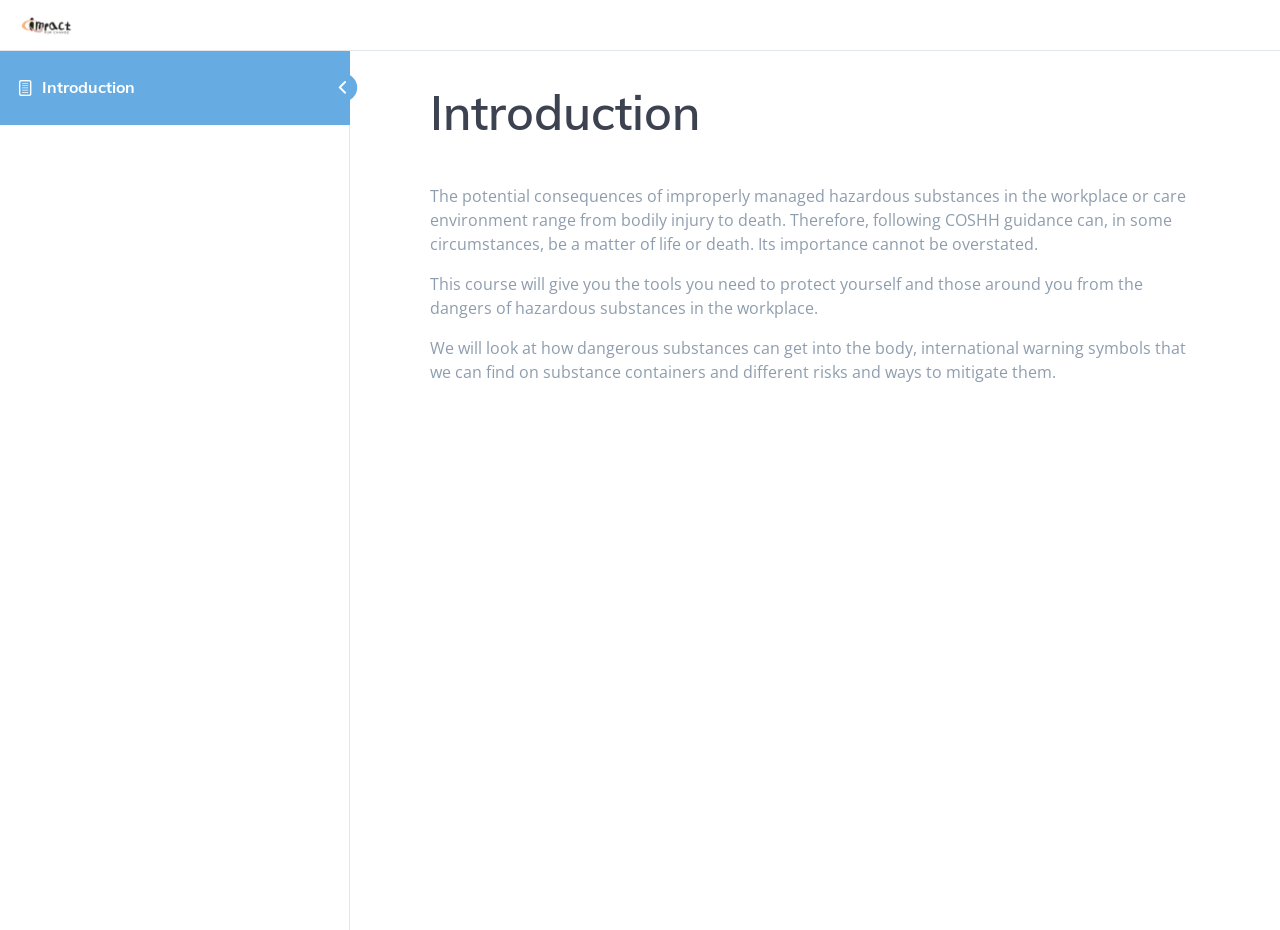Please answer the following question using a single word or phrase: What is the purpose of this course?

Protect from hazardous substances